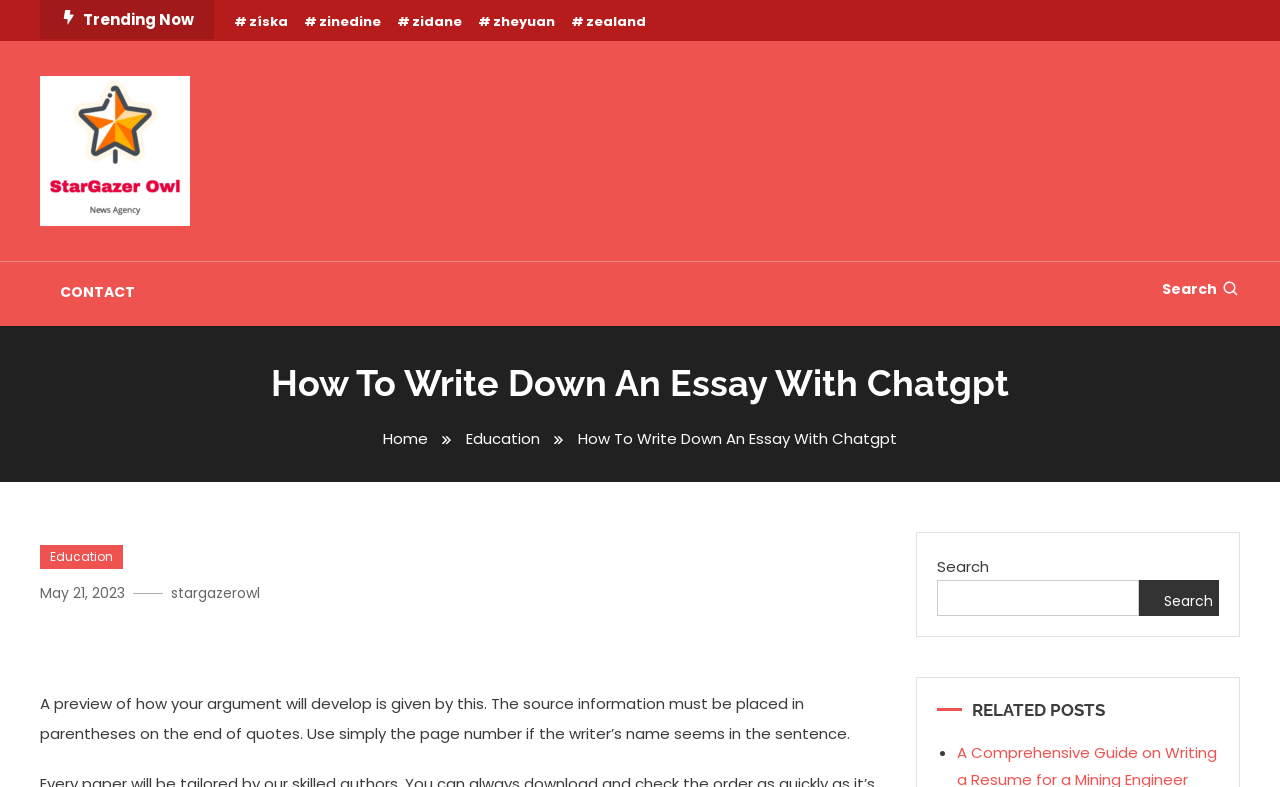Locate the bounding box coordinates of the element that should be clicked to fulfill the instruction: "Search for something".

[0.732, 0.737, 0.89, 0.783]